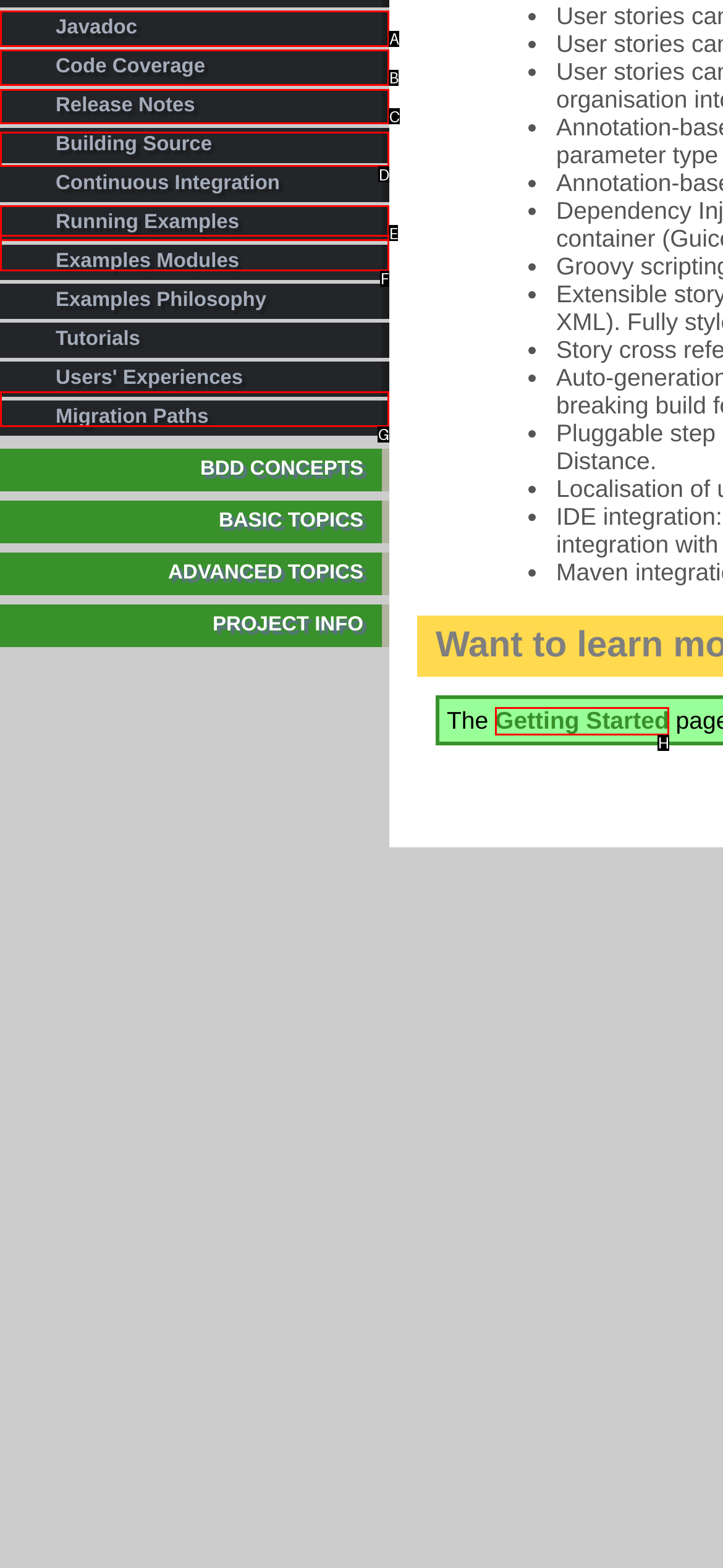Given the element description: Javadoc, choose the HTML element that aligns with it. Indicate your choice with the corresponding letter.

A